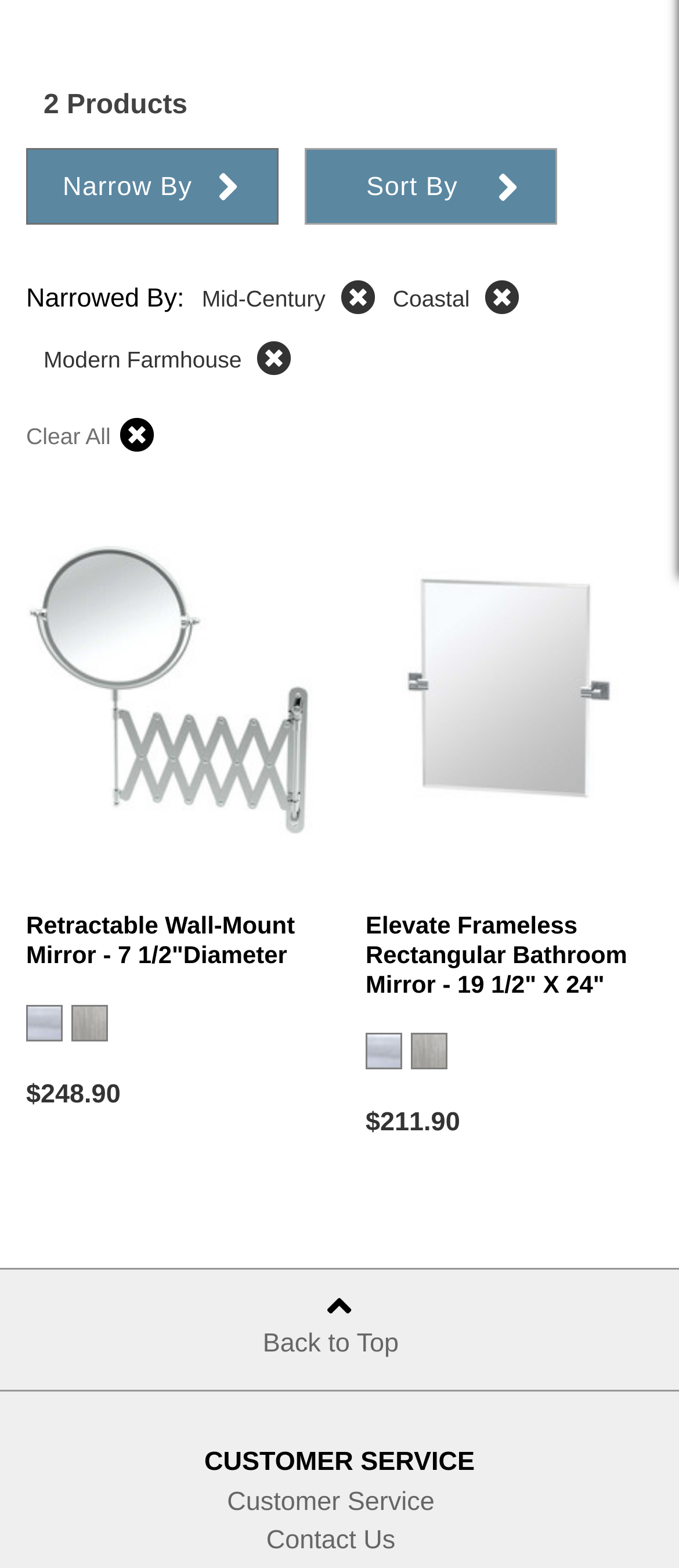Using the description "Back to Top", locate and provide the bounding box of the UI element.

[0.0, 0.809, 1.0, 0.866]